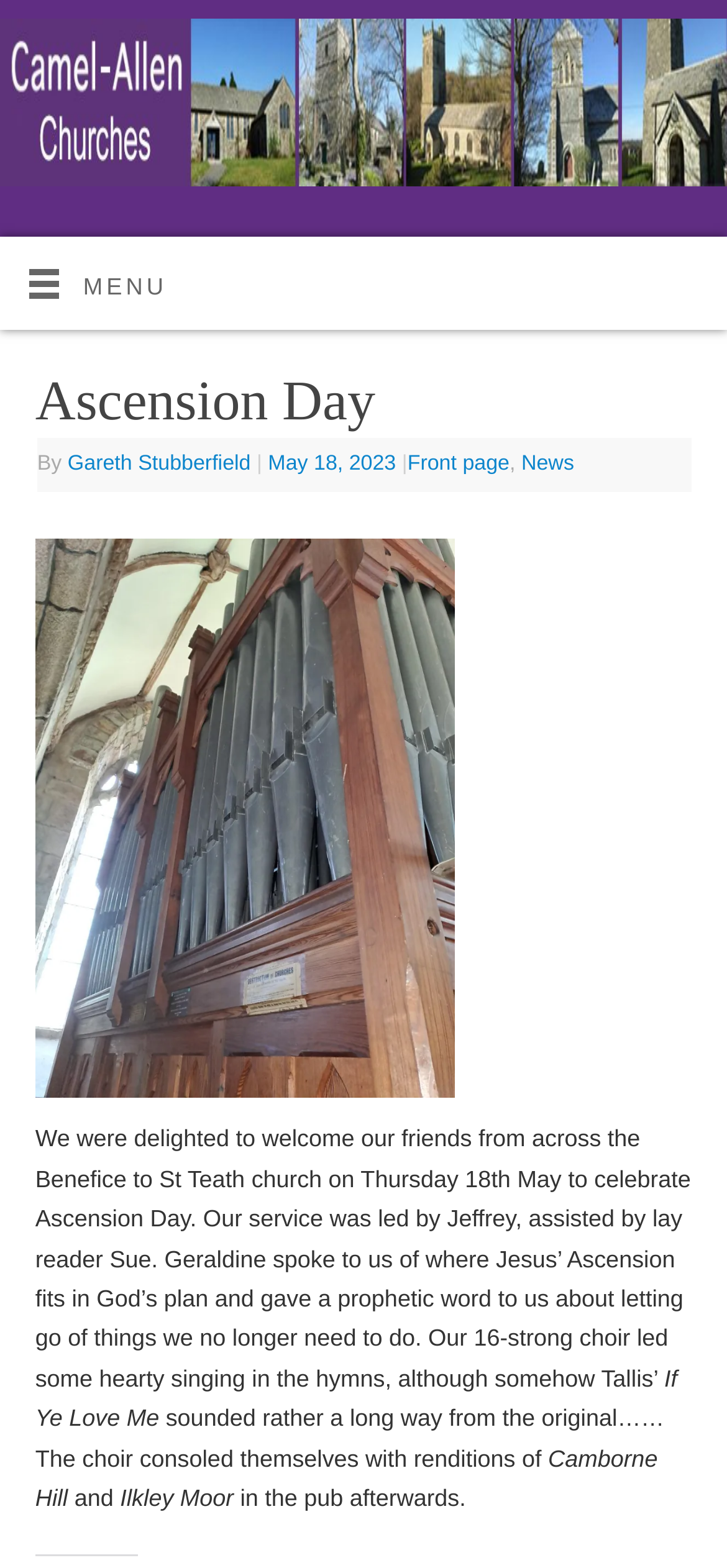Identify the bounding box coordinates for the UI element described by the following text: "Menu". Provide the coordinates as four float numbers between 0 and 1, in the format [left, top, right, bottom].

[0.0, 0.151, 1.0, 0.211]